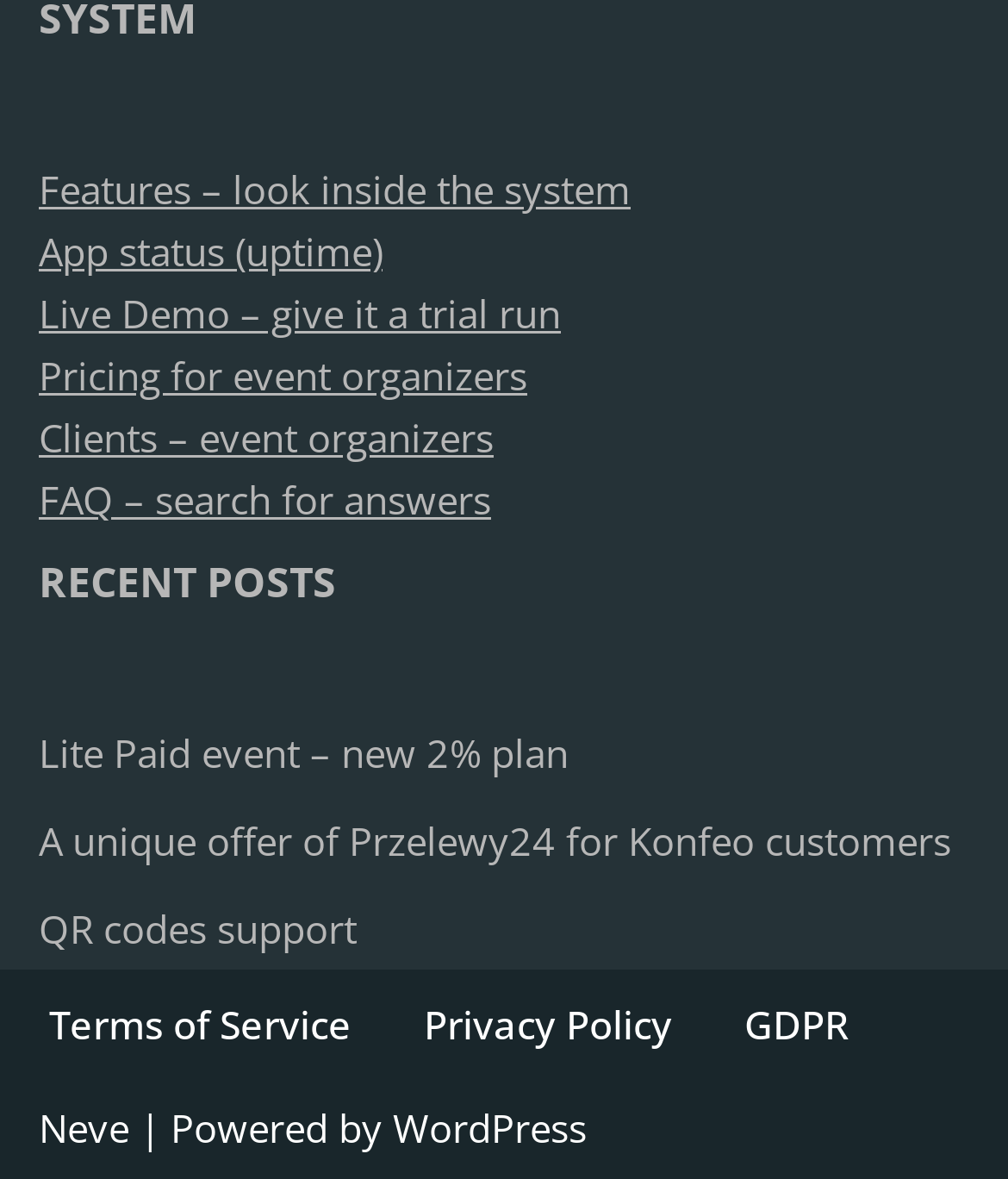Provide a one-word or short-phrase answer to the question:
How many links are in the footer menu?

3